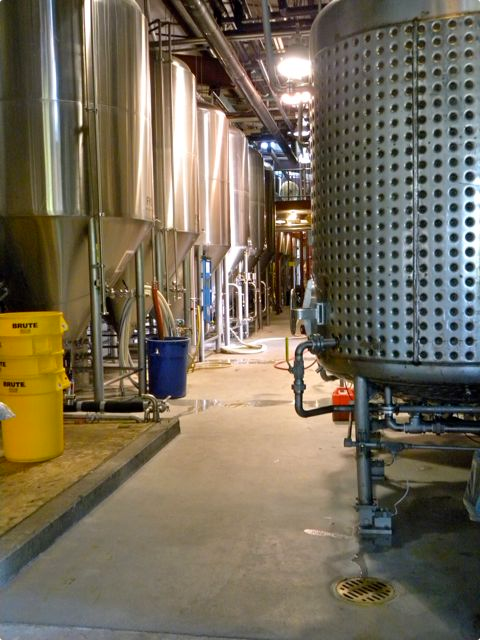What is the atmosphere of the brewery?
Please provide a full and detailed response to the question.

The caption describes the lighting as casting a 'warm glow', and the overall atmosphere as 'vibrant yet straightforward', indicating a welcoming and functional environment typical of a working brewery.